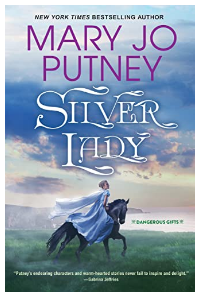Elaborate on all the elements present in the image.

The image features the cover of "Silver Lady," a novel by bestselling author Mary Jo Putney. The design prominently displays the title "Silver Lady" in elegant, flowing typography, accented by a soft color palette that blends gentle shades of blue and silver. In the foreground, a woman in a flowing dress is depicted riding a horse, embodying a sense of grace and adventure. The background suggests a tranquil landscape, enhancing the romantic and historical themes typical of Putney's works. This visually captivating cover sets the stage for a story intertwined with danger and intrigue, inviting readers into a world of heartfelt narratives and complex characters.